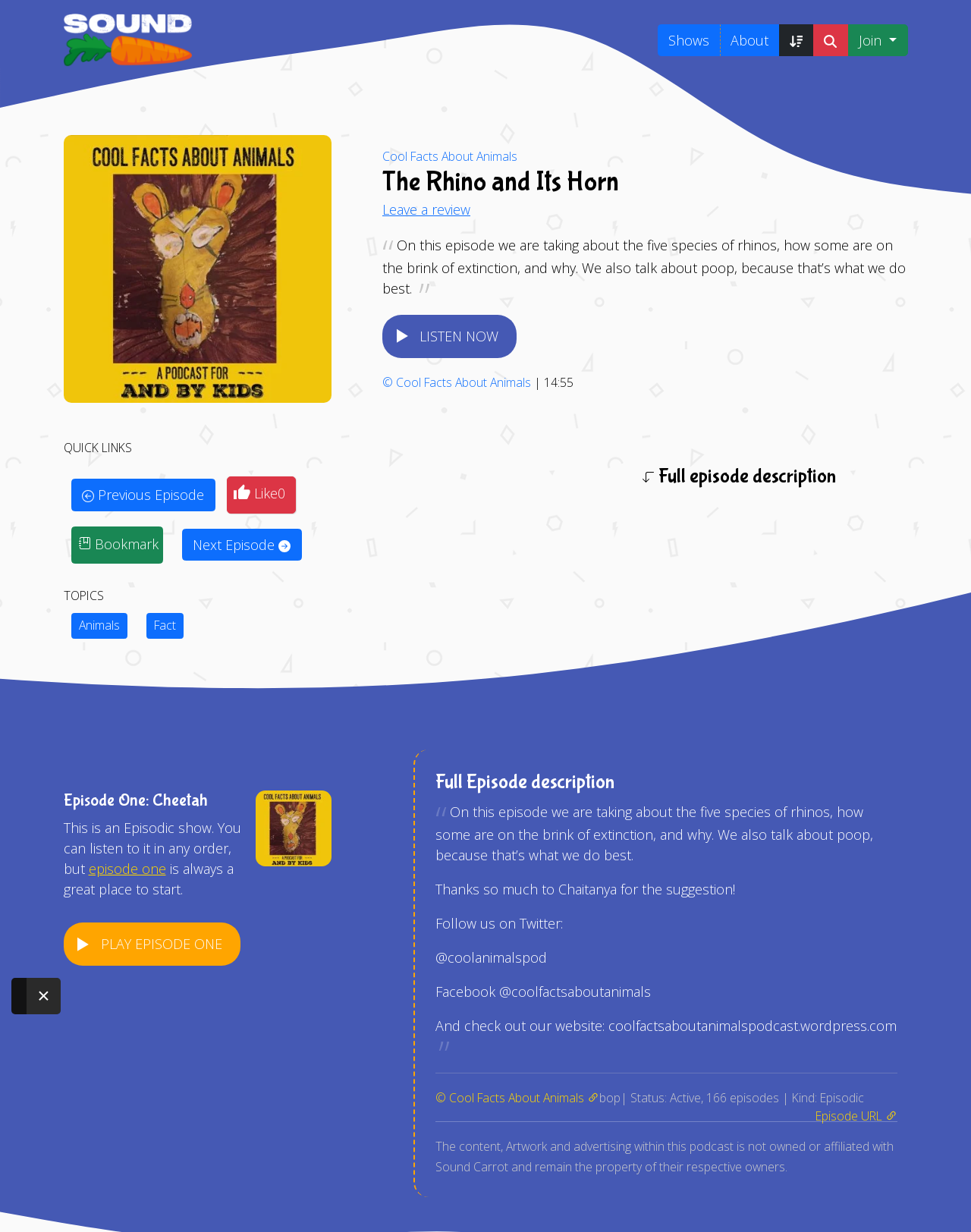Identify and provide the main heading of the webpage.

The Rhino and Its Horn